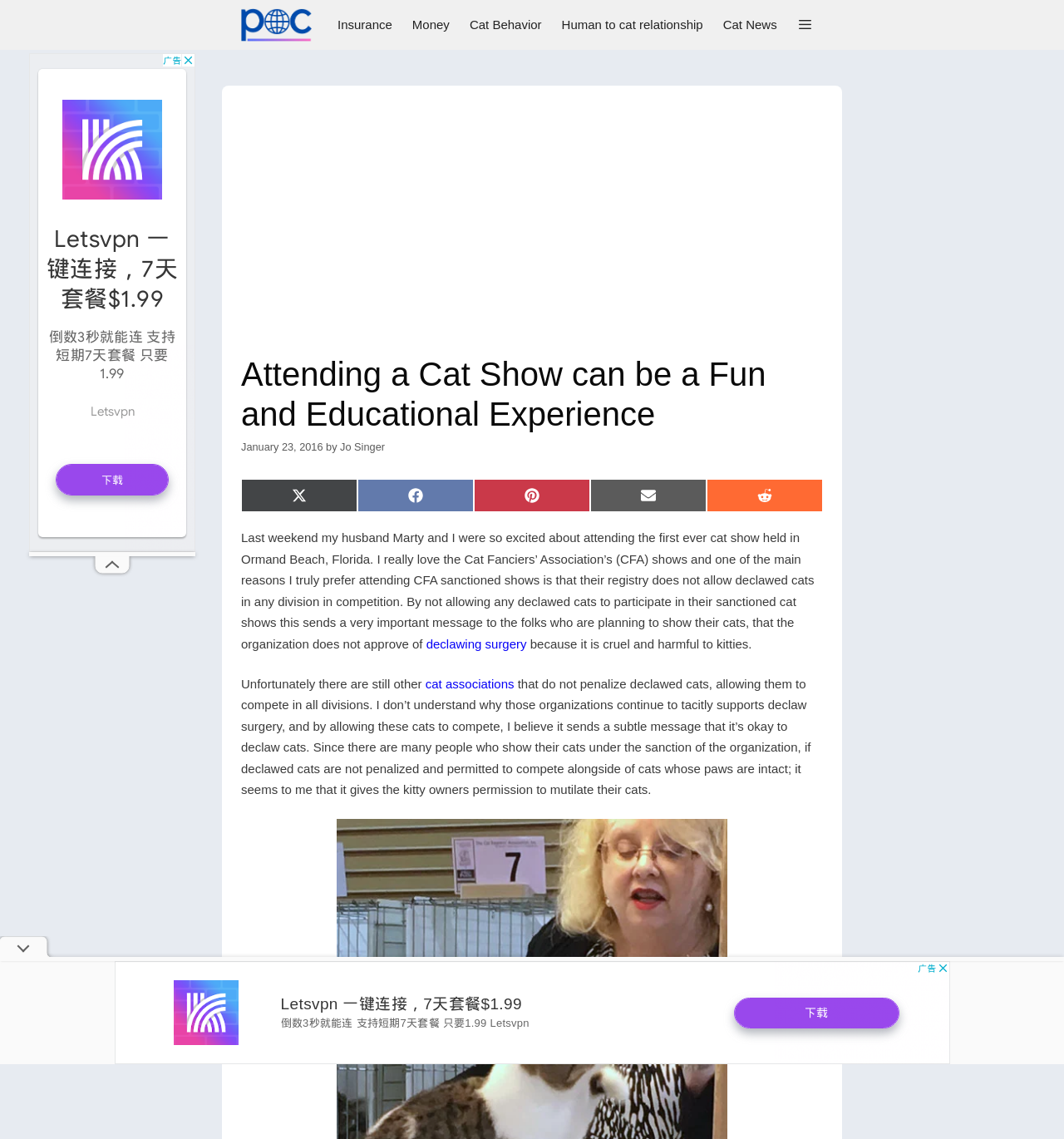Locate the bounding box for the described UI element: "Share on Pinterest". Ensure the coordinates are four float numbers between 0 and 1, formatted as [left, top, right, bottom].

[0.445, 0.42, 0.555, 0.45]